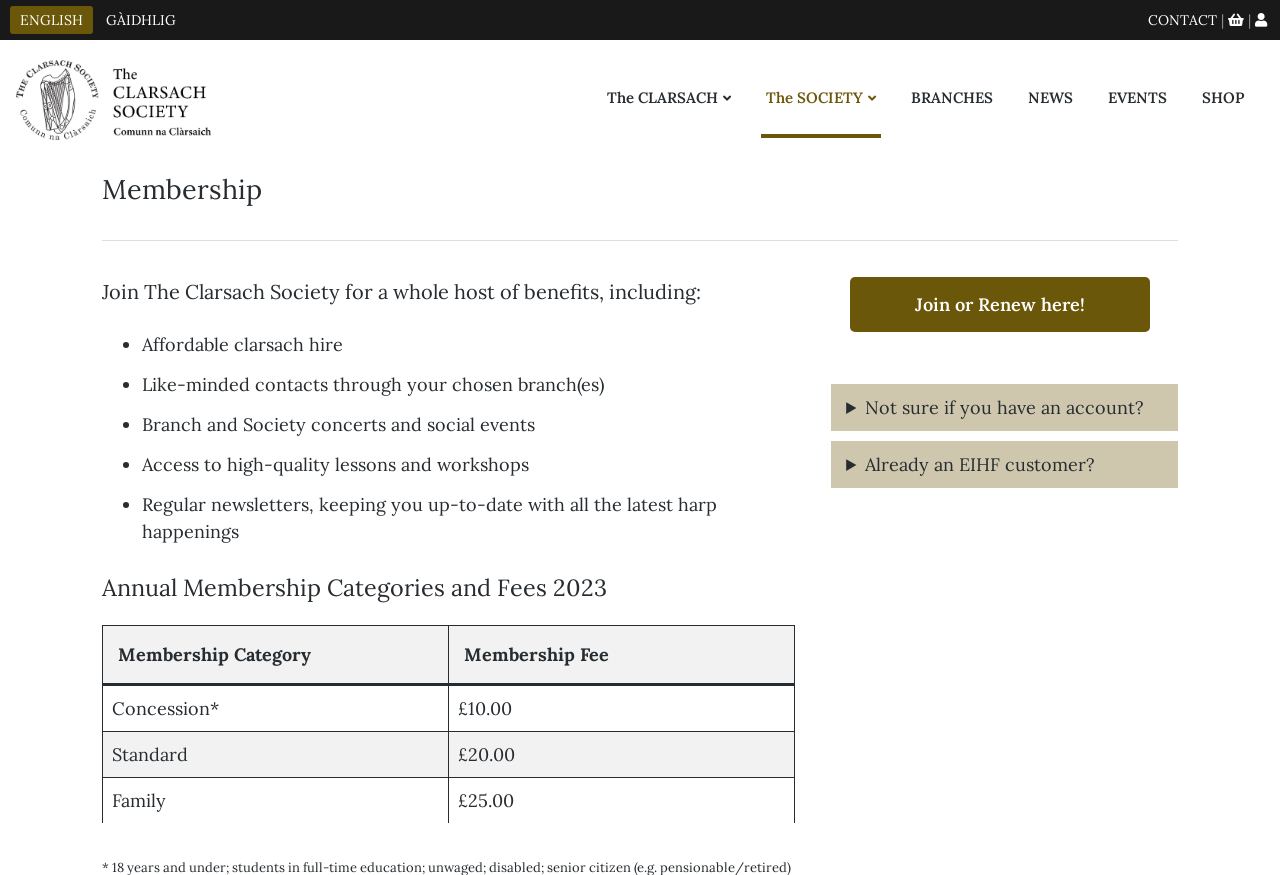Where can I join or renew my membership?
Refer to the image and respond with a one-word or short-phrase answer.

Here